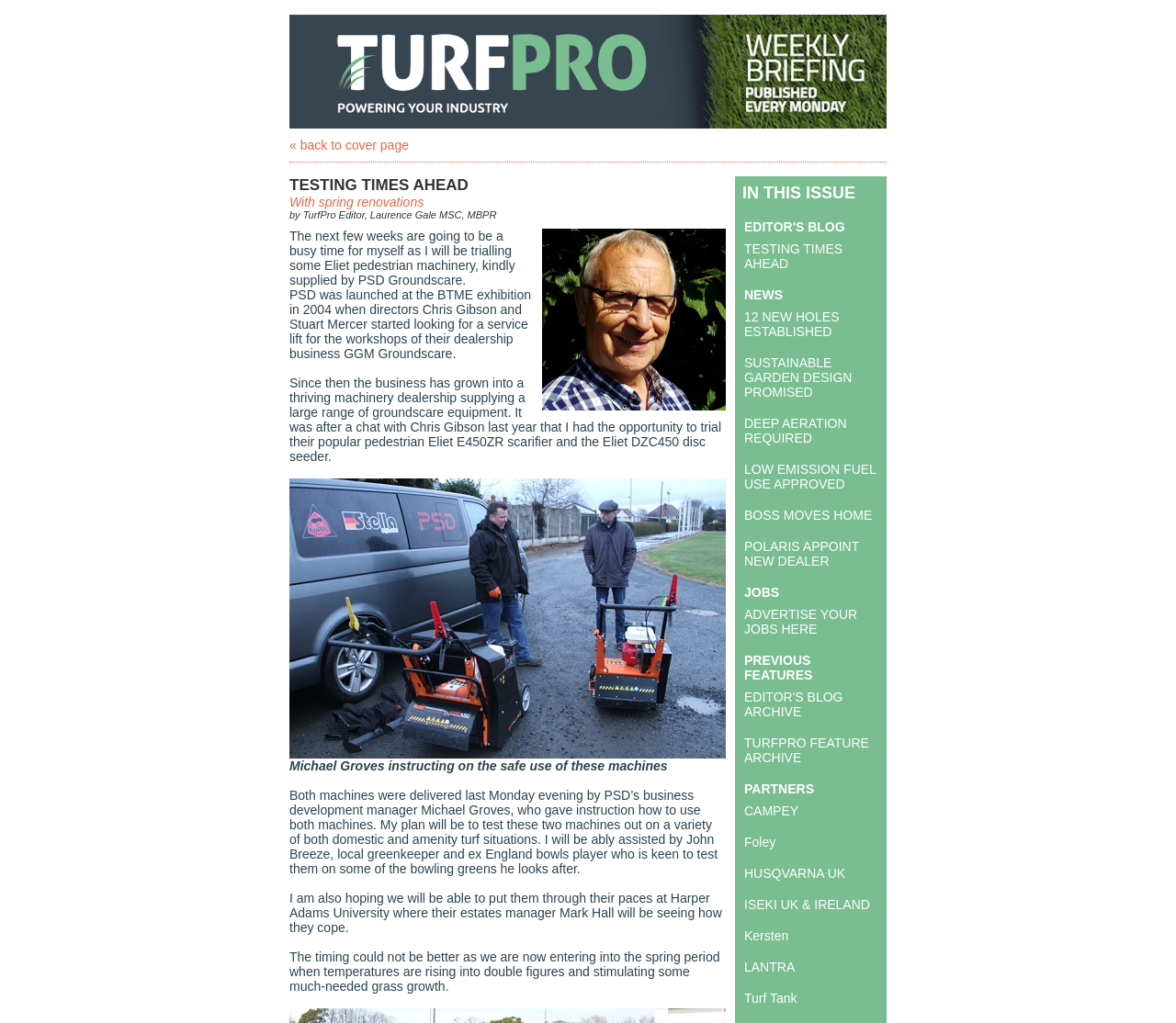What is the title of the blog?
Use the information from the image to give a detailed answer to the question.

The title of the blog is 'EDITOR'S BLOG' which is located in the table cell with the text 'TESTING TIMES AHEAD'.